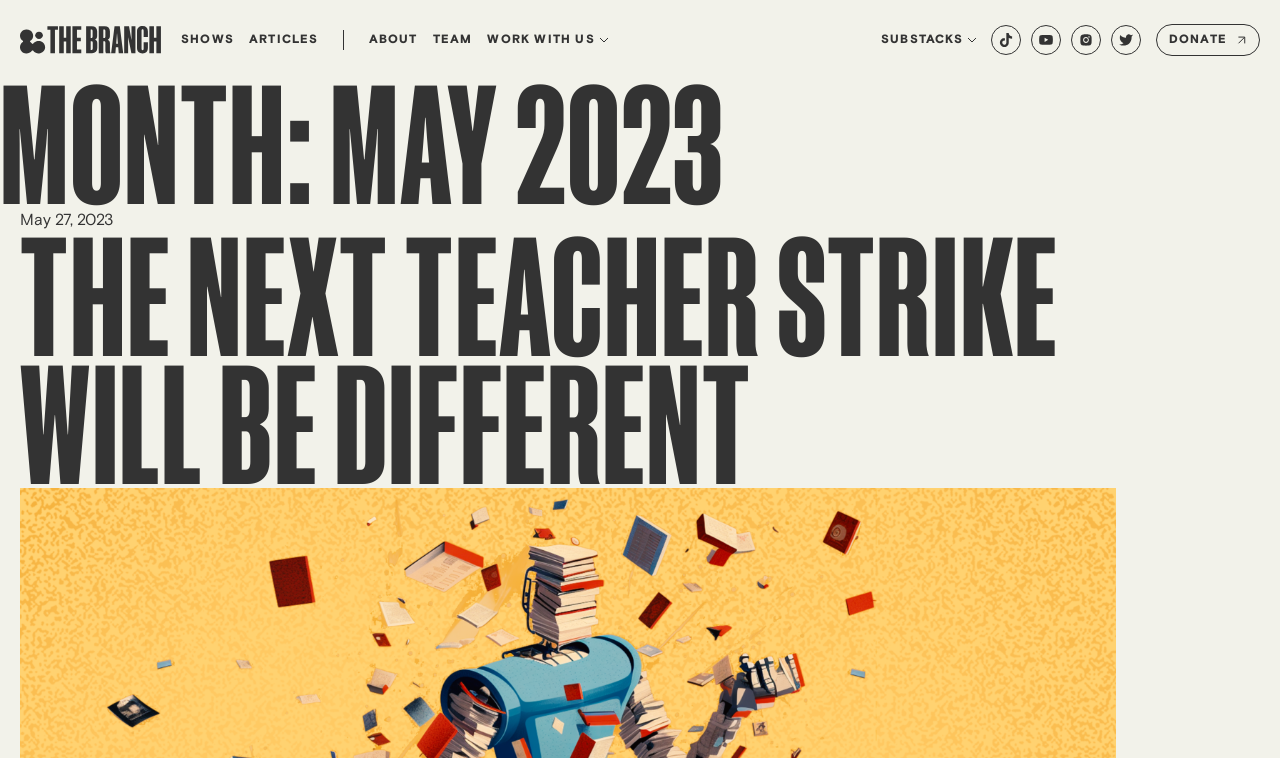Locate the bounding box coordinates of the element you need to click to accomplish the task described by this instruction: "go to ABOUT".

[0.288, 0.044, 0.326, 0.062]